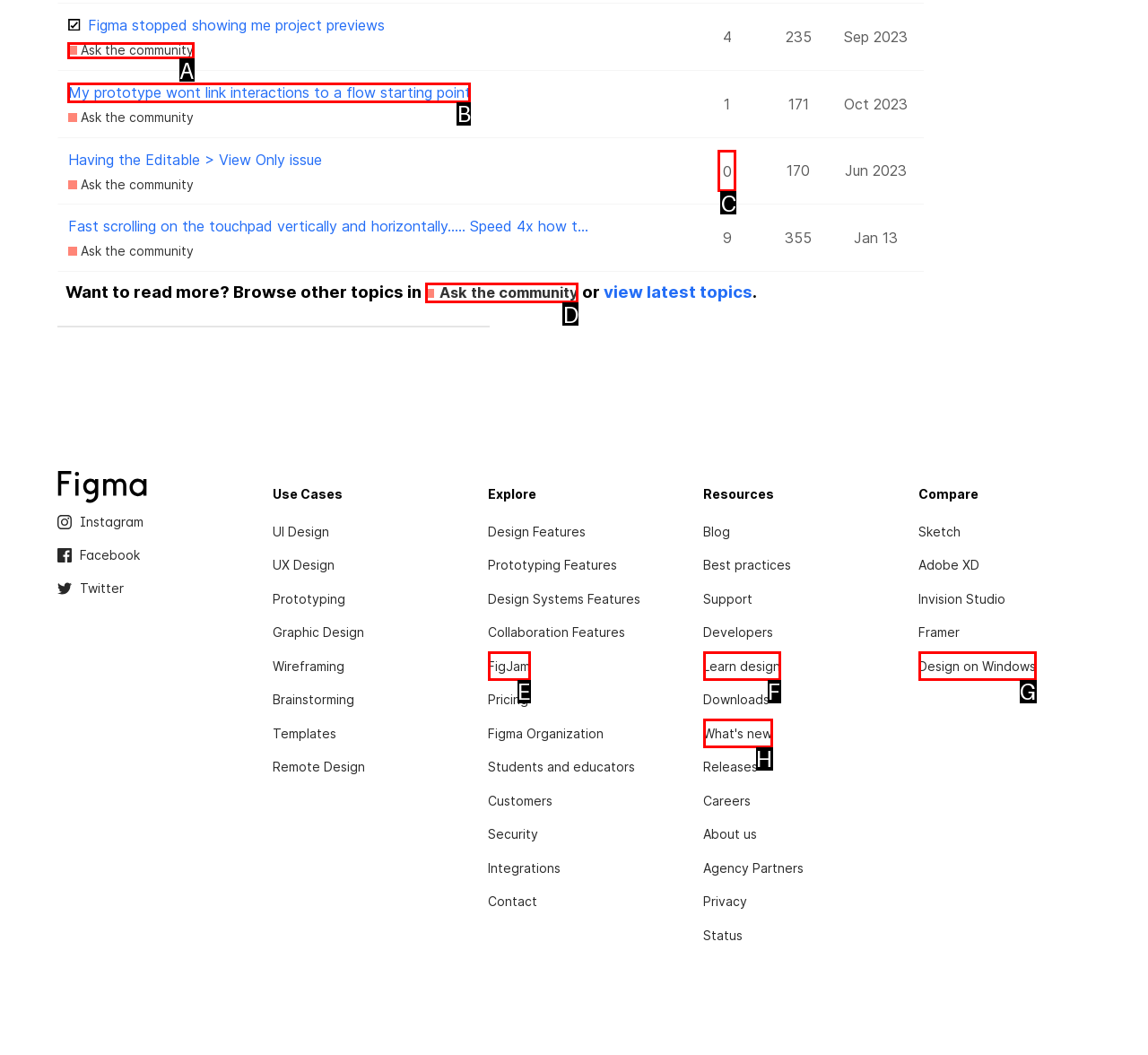For the instruction: Ask the community, which HTML element should be clicked?
Respond with the letter of the appropriate option from the choices given.

A